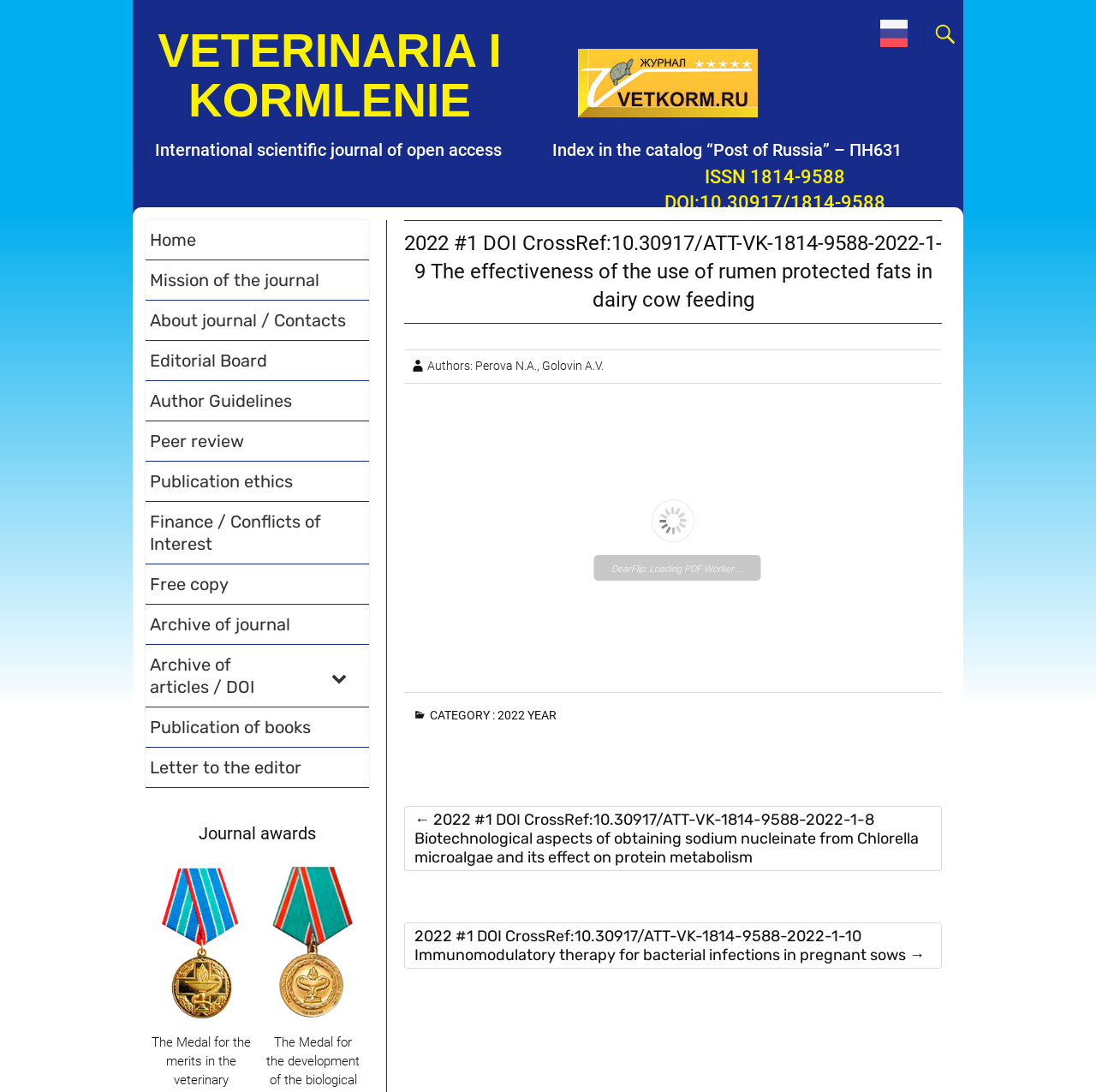Please give a one-word or short phrase response to the following question: 
Who are the authors of the current article?

Perova N.A., Golovin A.V.